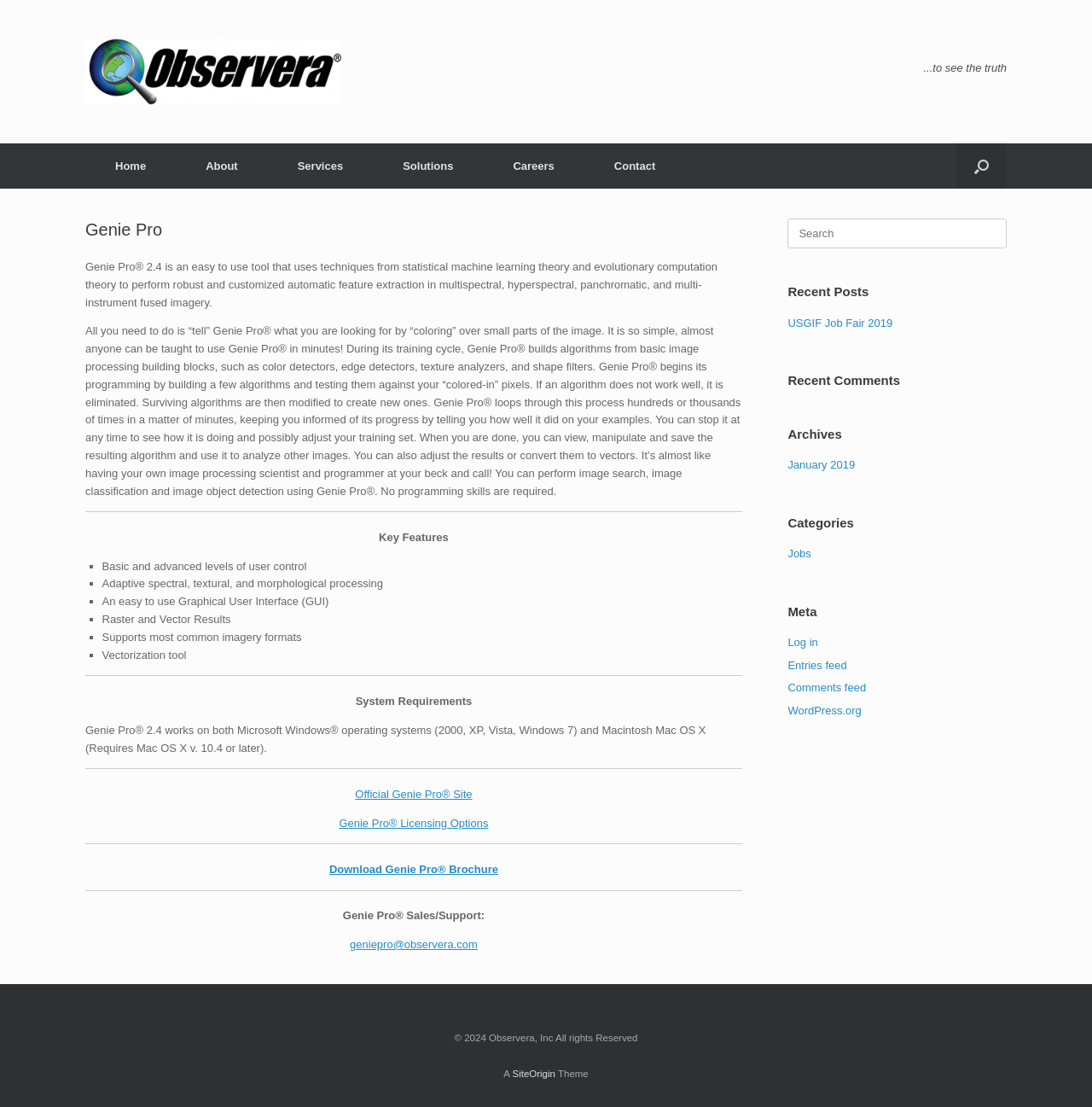What is the purpose of Genie Pro?
Kindly offer a detailed explanation using the data available in the image.

The webpage explains that Genie Pro is used for image search, image classification, and image object detection, and provides features such as automatic feature extraction and image processing, indicating that its purpose is image processing and analysis.